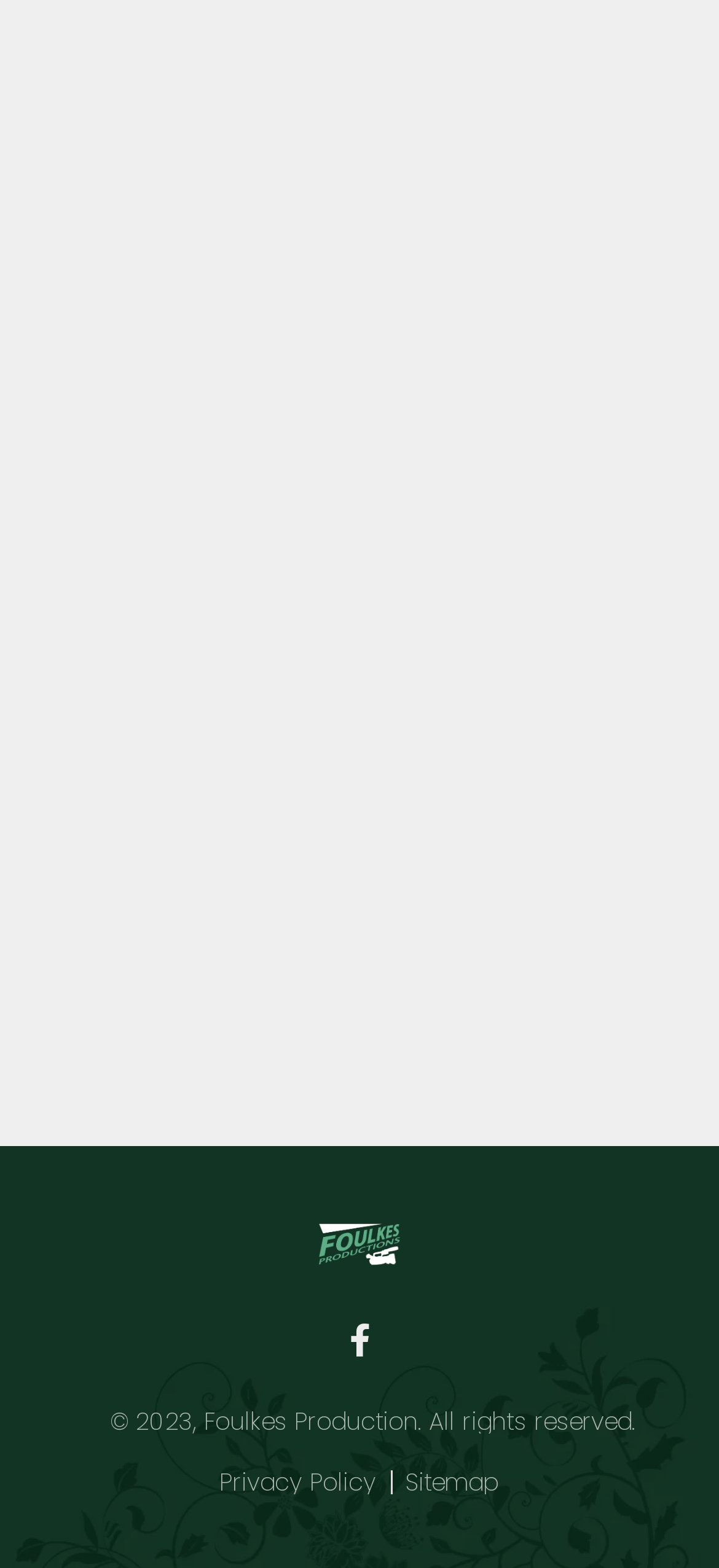Locate the bounding box of the UI element with the following description: "Privacy Policy".

[0.305, 0.938, 0.523, 0.953]